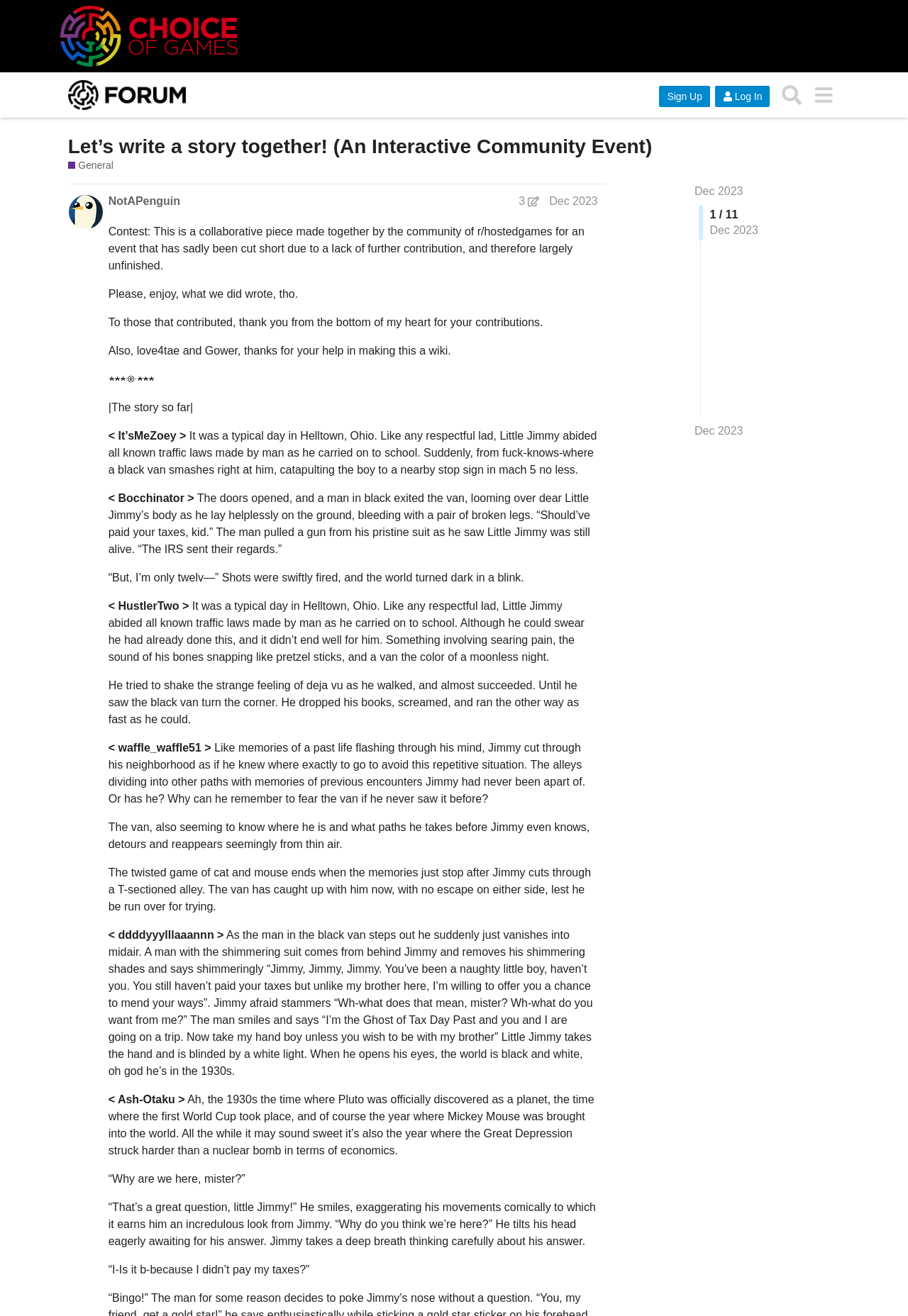Look at the image and give a detailed response to the following question: What is the name of the forum?

The name of the forum can be found in the header section of the webpage, where it is written as 'Choice of Games Forum'.